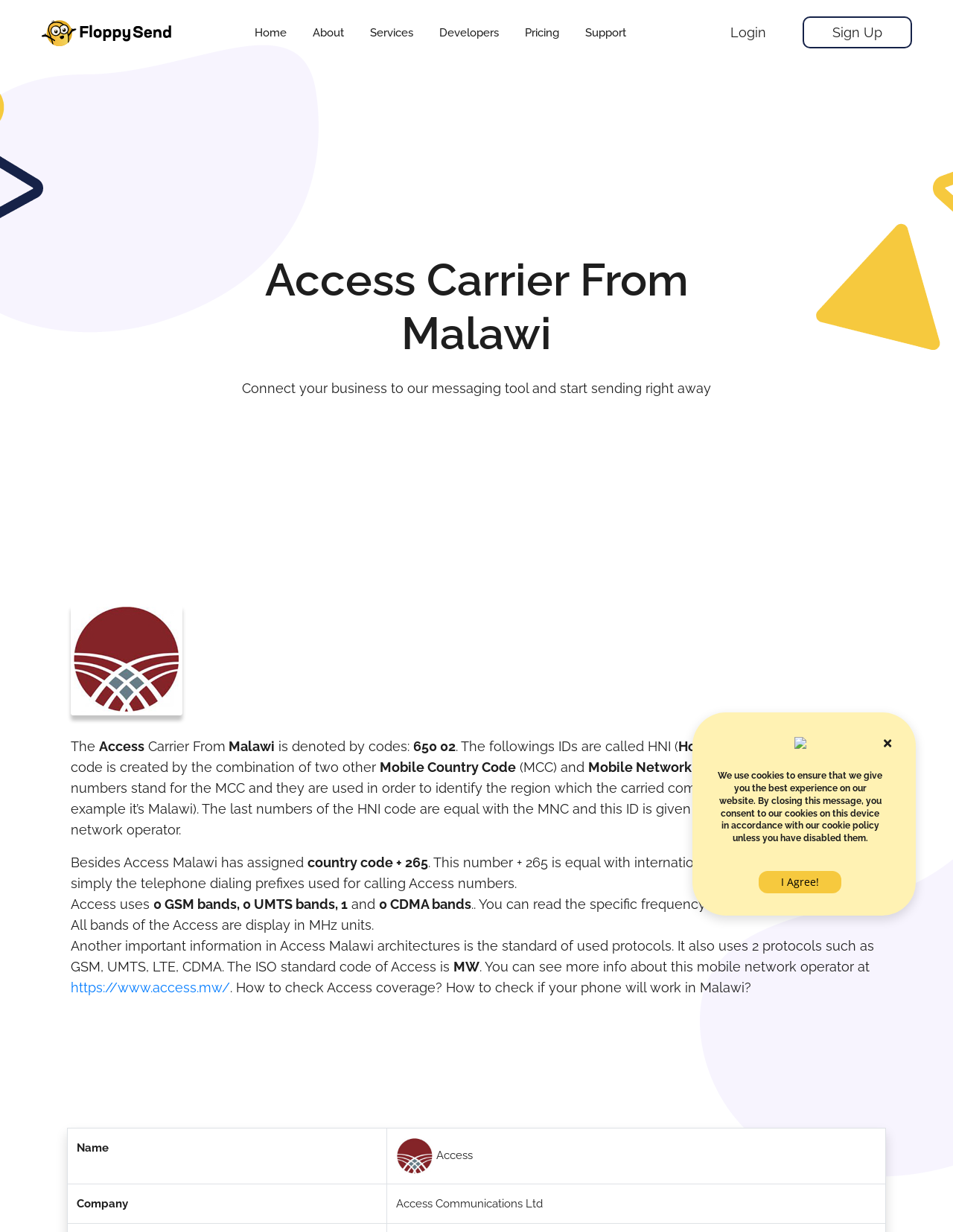Provide an in-depth description of the elements and layout of the webpage.

The webpage is about FloppySend.com, a service that offers solutions to unleash the full potential of SMS in businesses in Malawi with Access Network. At the top left corner, there is a link to "Floppy Send" with an accompanying image. 

To the right of the "Floppy Send" link, there is a navigation menu with links to "Home", "About", "Services", "Developers", "Pricing", and "Support". The "Services", "Developers", and "Support" links have dropdown menus. 

On the top right corner, there are links to "Login" and "Sign Up". 

Below the navigation menu, there is a heading that reads "Access Carrier From Malawi". 

Underneath the heading, there is a paragraph of text that explains how to connect a business to the messaging tool and start sending messages right away. 

To the left of the paragraph, there is an "Access logo" link with an accompanying image. 

Below the paragraph, there is a section of text that explains what the Access Carrier From Malawi is, including its codes and how they are created. 

Further down, there is a section that discusses the country code and international calling code for Malawi, as well as the frequency bands used by Access. 

The webpage also mentions the protocols used by Access, including GSM, UMTS, LTE, and CDMA, and provides a link to the Access website. 

Additionally, there is a section that asks how to check Access coverage and if a phone will work in Malawi. 

Below this section, there is a table with two rows, each containing information about Access Malawi, including its logo, company name, and other details. 

At the bottom of the webpage, there is a message about cookies and a button to agree to the cookie policy.